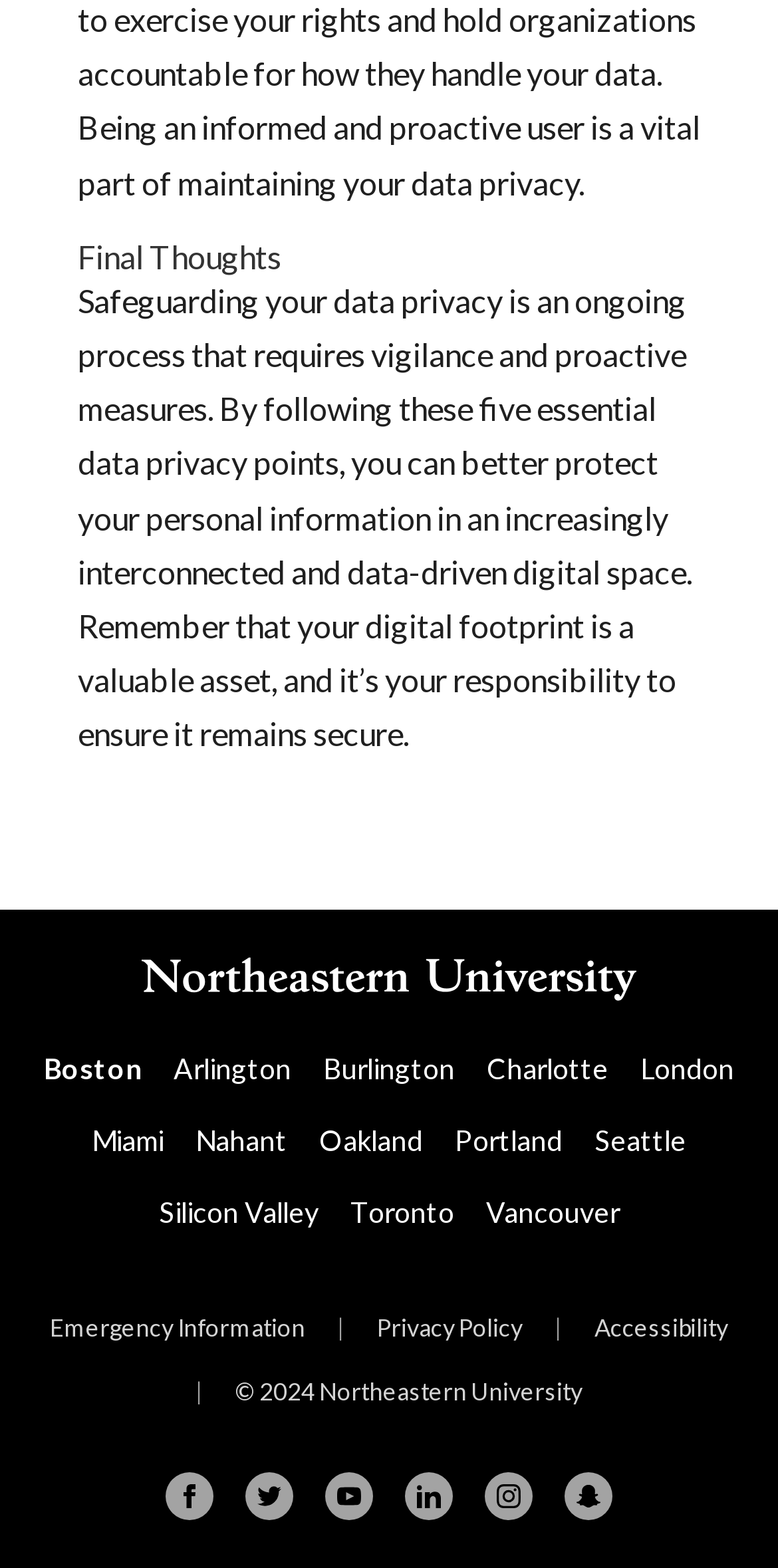How many social media links are present?
Please use the image to deliver a detailed and complete answer.

The social media links can be found at the bottom of the webpage, and they include Facebook, Twitter, Youtube, Linkedin, Instagram, and Snapchat. By counting these links, we can determine that there are 6 social media links present.